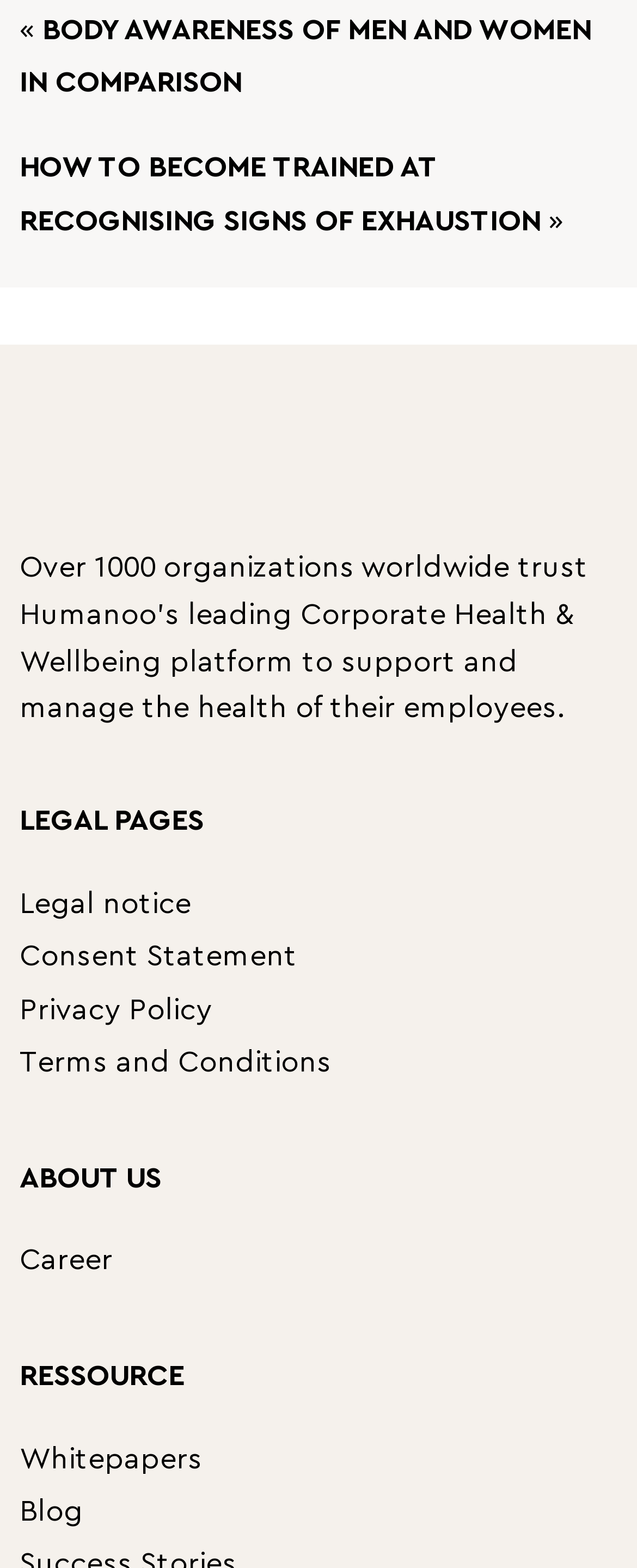Locate the bounding box coordinates of the clickable element to fulfill the following instruction: "Subscribe to the newsletter". Provide the coordinates as four float numbers between 0 and 1 in the format [left, top, right, bottom].

None